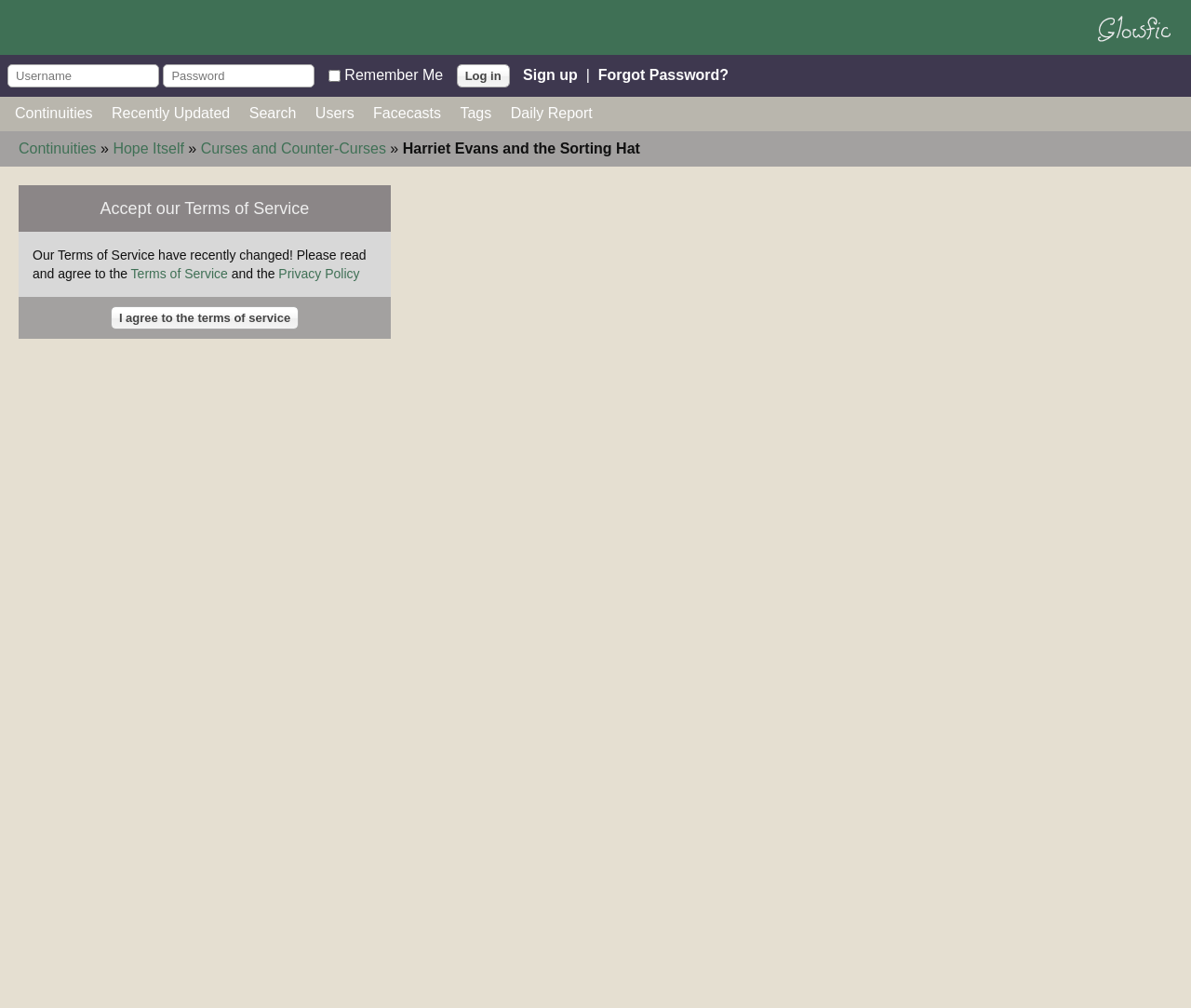Locate the bounding box coordinates of the area that needs to be clicked to fulfill the following instruction: "log in". The coordinates should be in the format of four float numbers between 0 and 1, namely [left, top, right, bottom].

[0.383, 0.064, 0.428, 0.087]